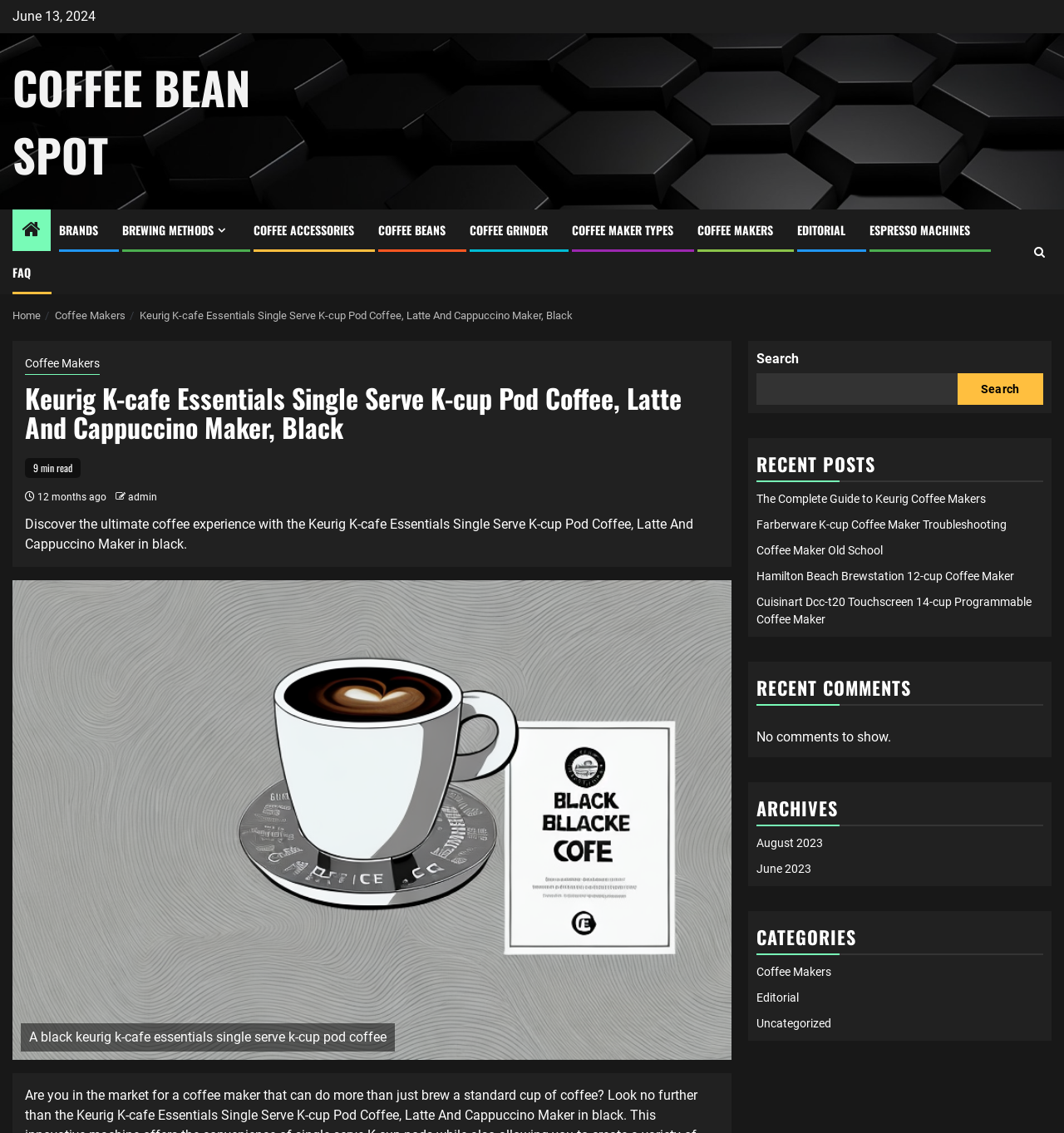Determine the bounding box coordinates of the target area to click to execute the following instruction: "Read the 'The Complete Guide to Keurig Coffee Makers' article."

[0.711, 0.434, 0.927, 0.446]